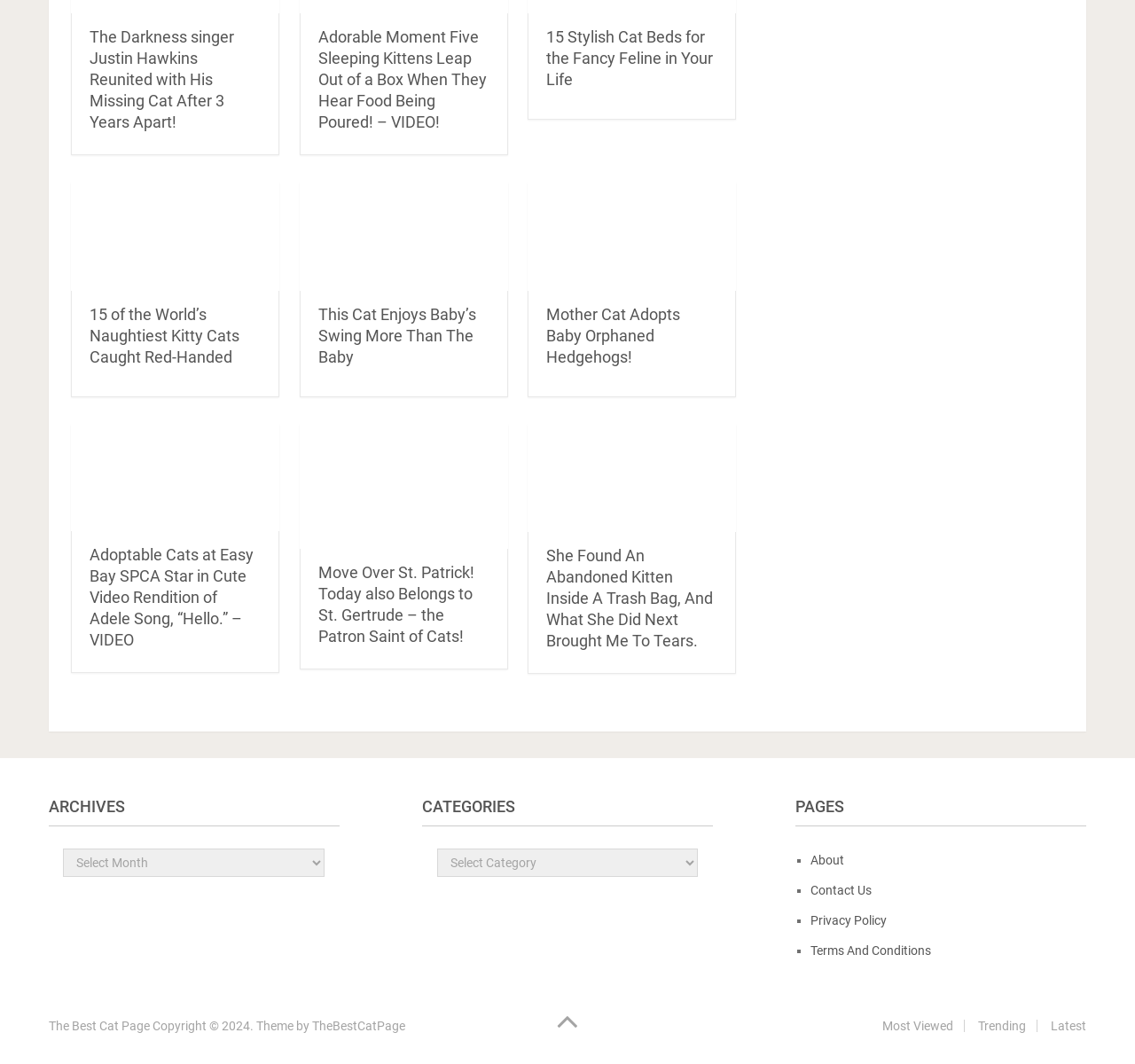Answer in one word or a short phrase: 
What is the topic of the webpage?

Cats